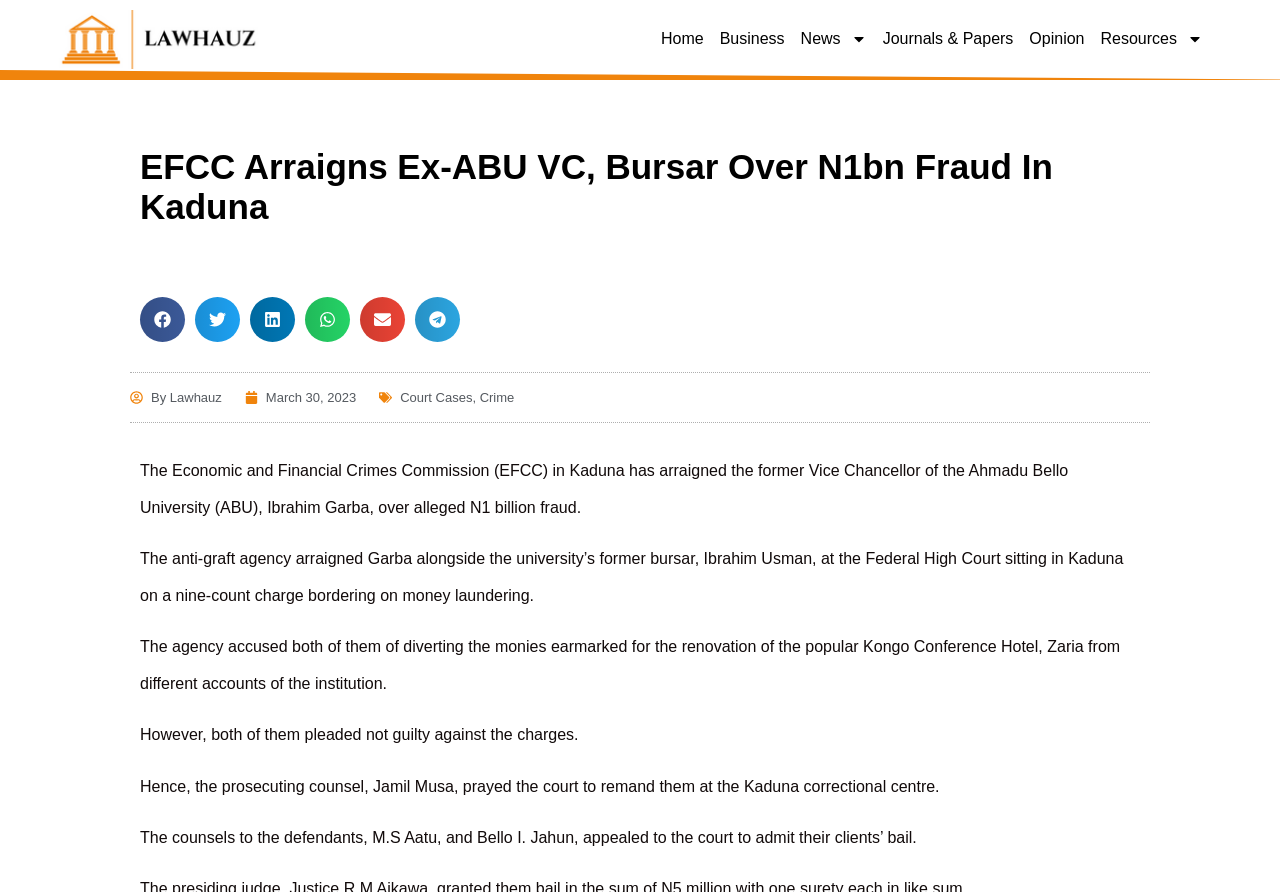Explain the webpage's design and content in an elaborate manner.

The webpage appears to be a news article page. At the top, there are several links, including "Home", "Business", "News", "Journals & Papers", "Opinion", and "Resources", which are positioned horizontally across the page. The "News" link has a dropdown menu, indicated by a small image. 

Below the links, there is a heading that reads "EFCC Arraigns Ex-ABU VC, Bursar Over N1bn Fraud In Kaduna". To the right of the heading, there are five social media sharing buttons, including Facebook, Twitter, LinkedIn, WhatsApp, and Telegram, each accompanied by a small image.

Below the heading and sharing buttons, there are several links, including "By Lawhauz", "March 30, 2023", "Court Cases", and "Crime", which are positioned horizontally across the page. The "March 30, 2023" link has a small clock icon next to it.

The main content of the page is a news article, which is divided into five paragraphs. The article discusses the Economic and Financial Crimes Commission (EFCC) arraigning the former Vice Chancellor of Ahmadu Bello University (ABU) and the university's former bursar over alleged N1 billion fraud. The article provides details about the charges and the court proceedings.